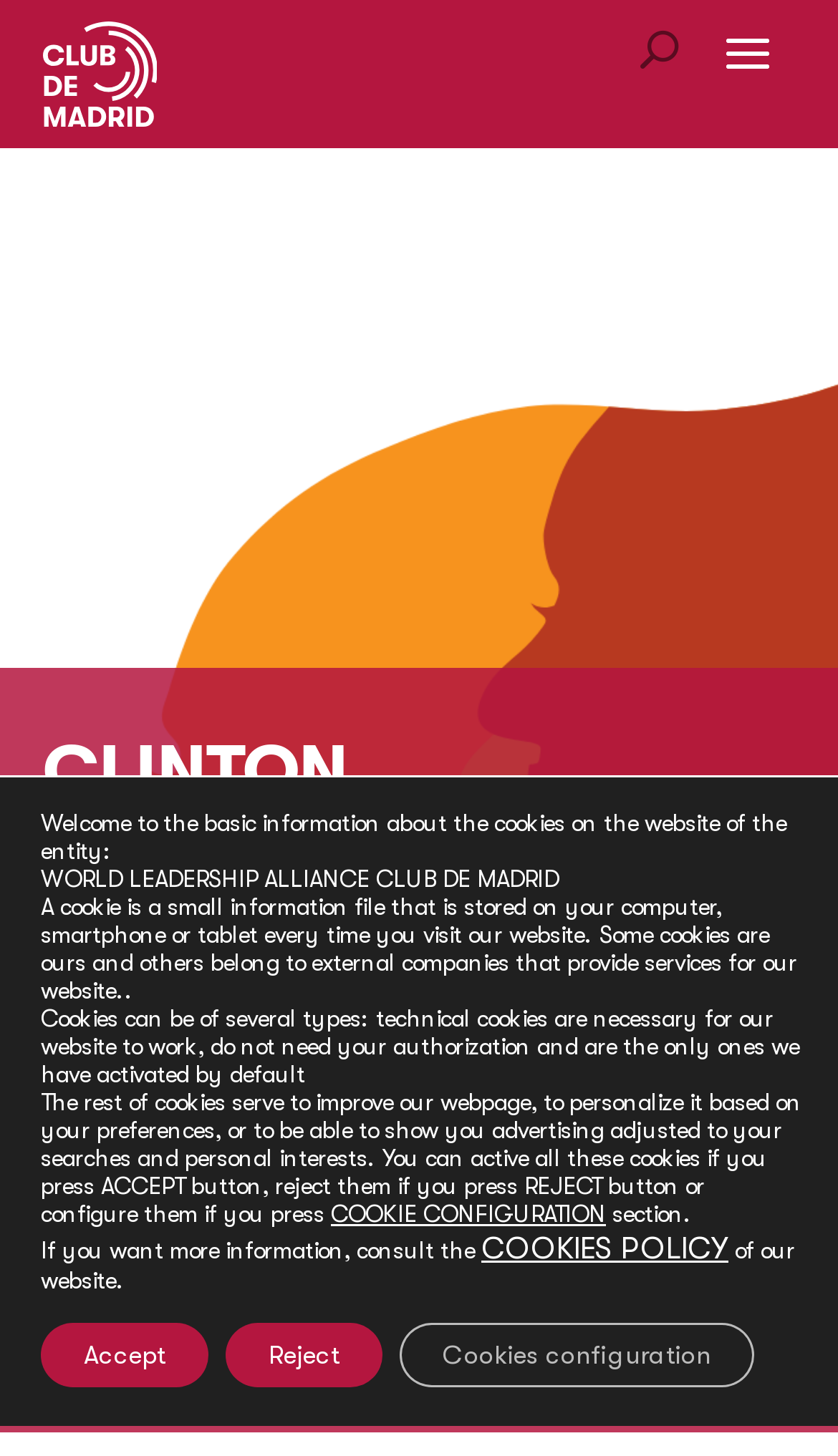What is the name of the conference? Observe the screenshot and provide a one-word or short phrase answer.

Club de Madrid Conference on women empowerment